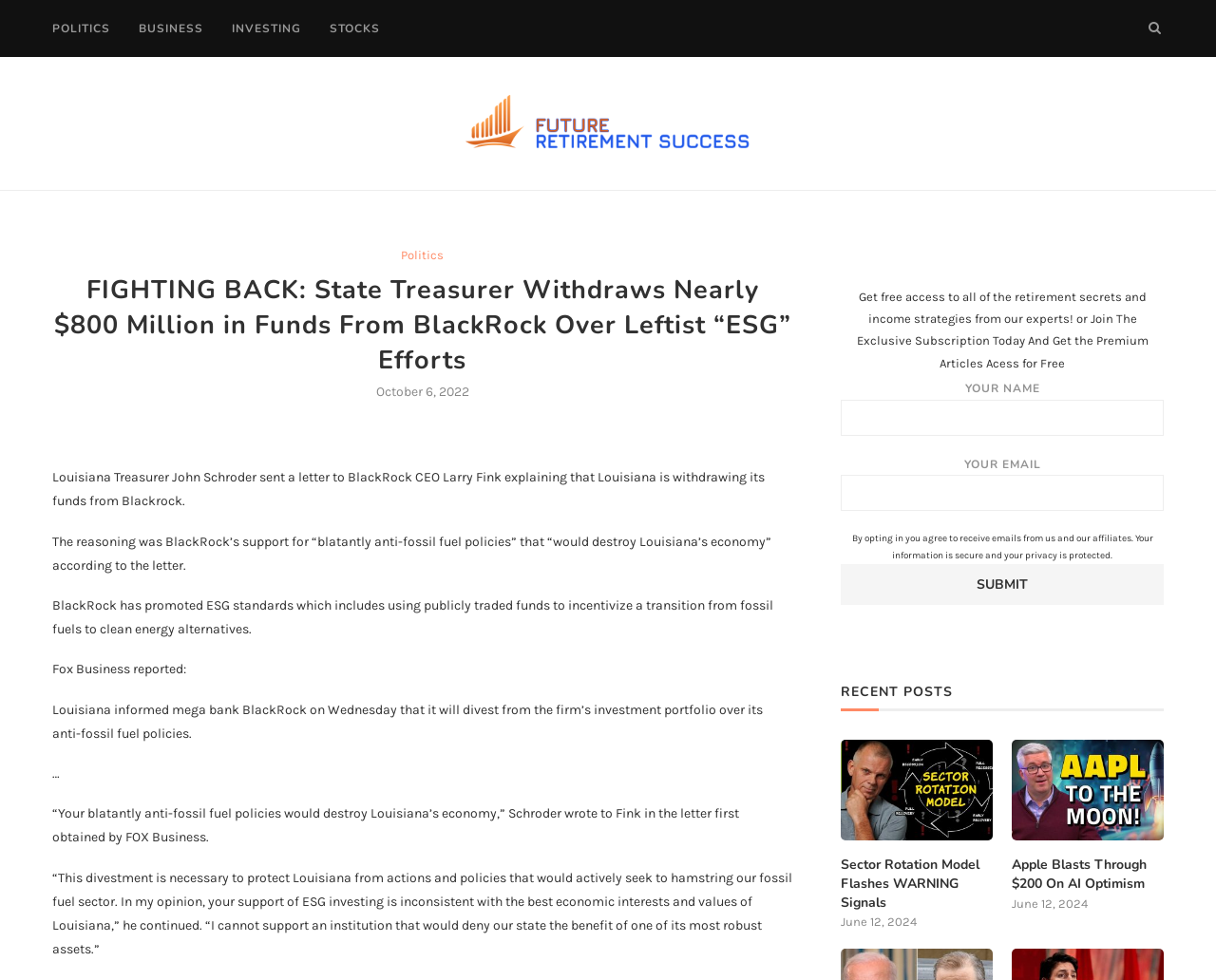Produce a meticulous description of the webpage.

This webpage appears to be a news article or blog post focused on politics and finance. At the top, there are five links to different categories: "POLITICS", "BUSINESS", "INVESTING", "STOCKS", and a search icon. Below these links, there is a heading that reads "Future Retirement Success" with an image and a link to the same title.

The main article is titled "FIGHTING BACK: State Treasurer Withdraws Nearly $800 Million in Funds From BlackRock Over Leftist “ESG” Efforts" and has a time stamp of "October 6, 2022". The article discusses Louisiana Treasurer John Schroder's decision to withdraw funds from BlackRock due to the company's support for "blatantly anti-fossil fuel policies" that would harm Louisiana's economy.

The article is divided into several paragraphs, with quotes from Schroder's letter to BlackRock CEO Larry Fink. There are also references to a report by Fox Business.

On the right side of the page, there is a section with a heading "RECENT POSTS" that lists several links to other articles, including "Sector Rotation Model Flashes WARNING Signals" and "Apple Blasts Through $200 On AI Optimism", each with a date stamp.

At the bottom of the page, there is a section with a heading that invites readers to get free access to retirement secrets and income strategies. This section includes a form with fields for name and email, a checkbox to agree to receive emails, and a "Submit" button.